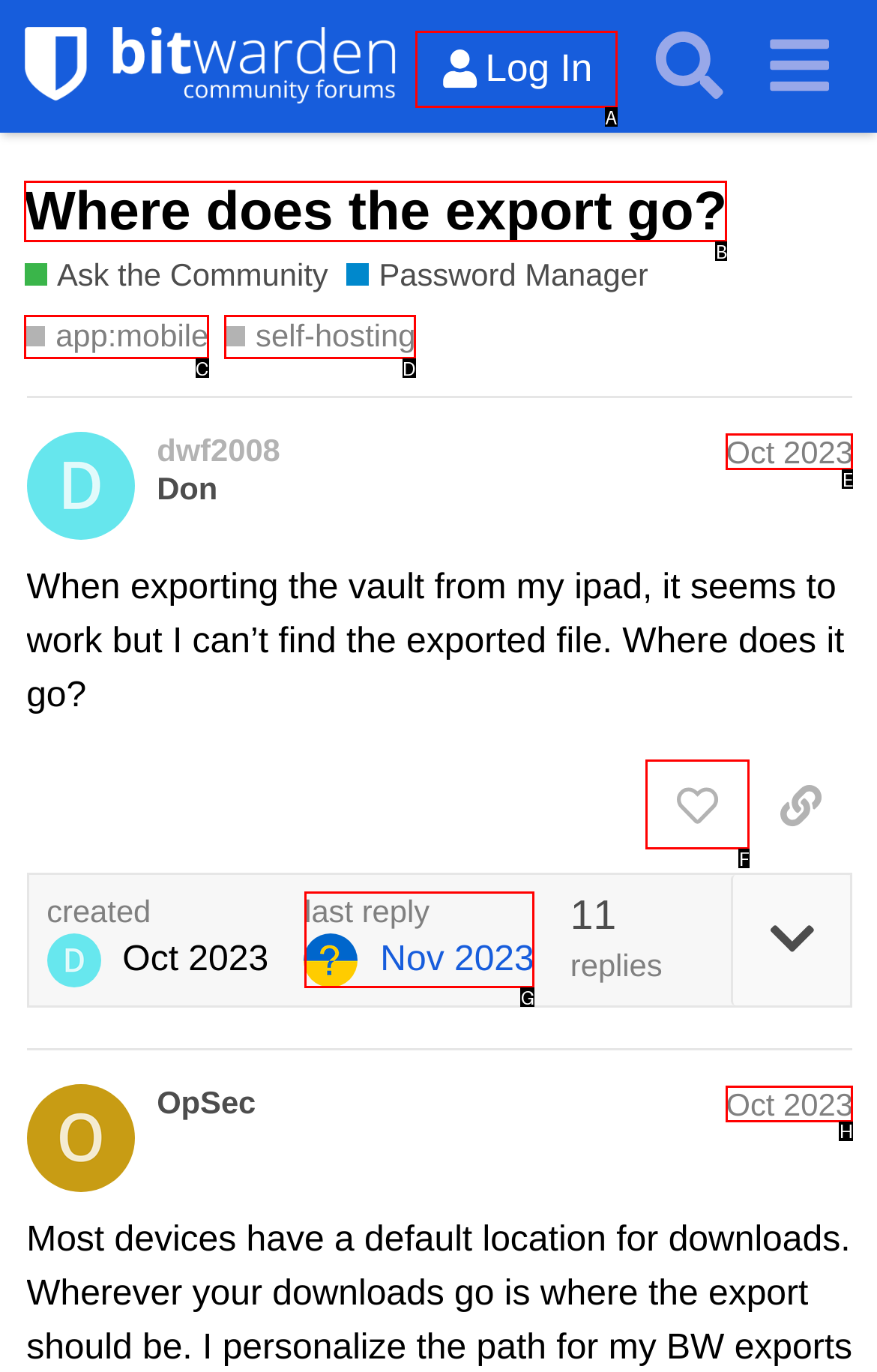Select the option that matches this description: Where does the export go?
Answer by giving the letter of the chosen option.

B